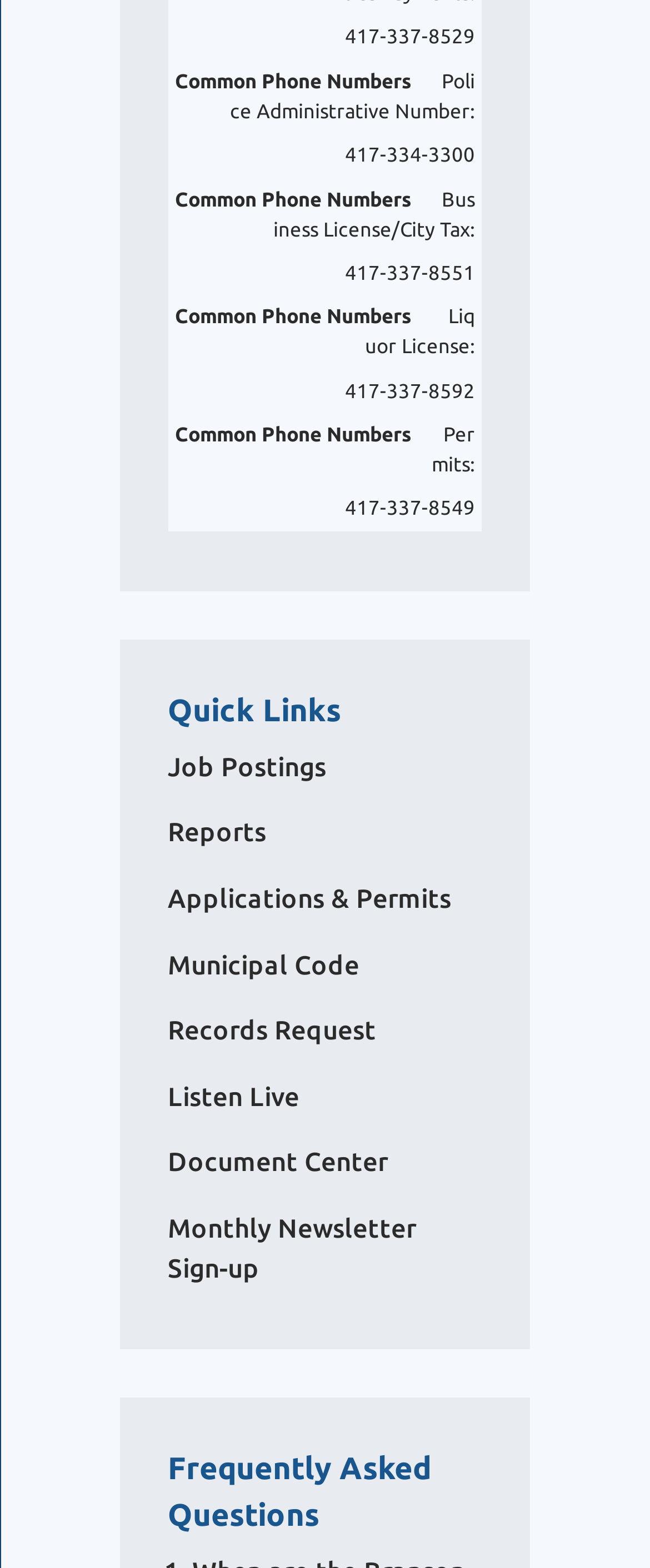What is the purpose of the 'Quick Links' section?
Please use the image to deliver a detailed and complete answer.

The 'Quick Links' section is a region on the webpage that contains a list of links to various resources such as job postings, reports, applications, and permits. The purpose of this section is to provide quick access to these resources for users who need them.